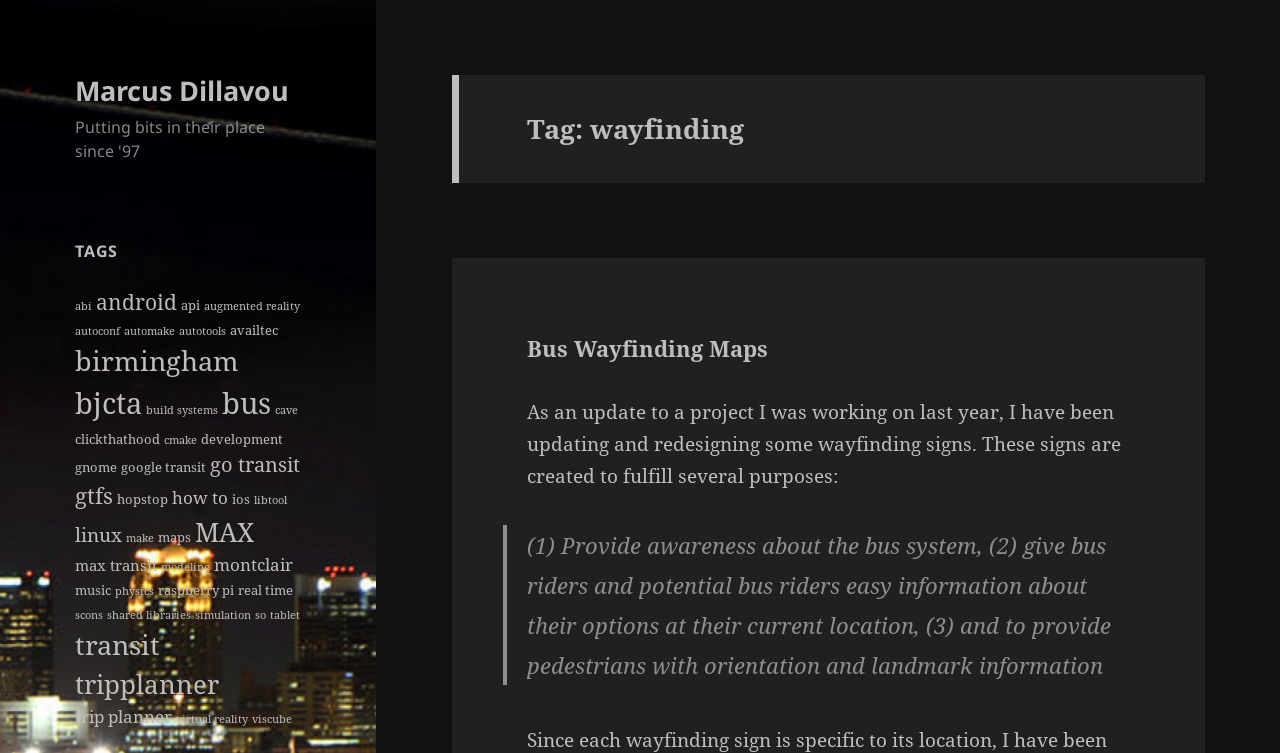Provide the bounding box coordinates of the area you need to click to execute the following instruction: "explore the 'transit' tag".

[0.059, 0.832, 0.125, 0.881]